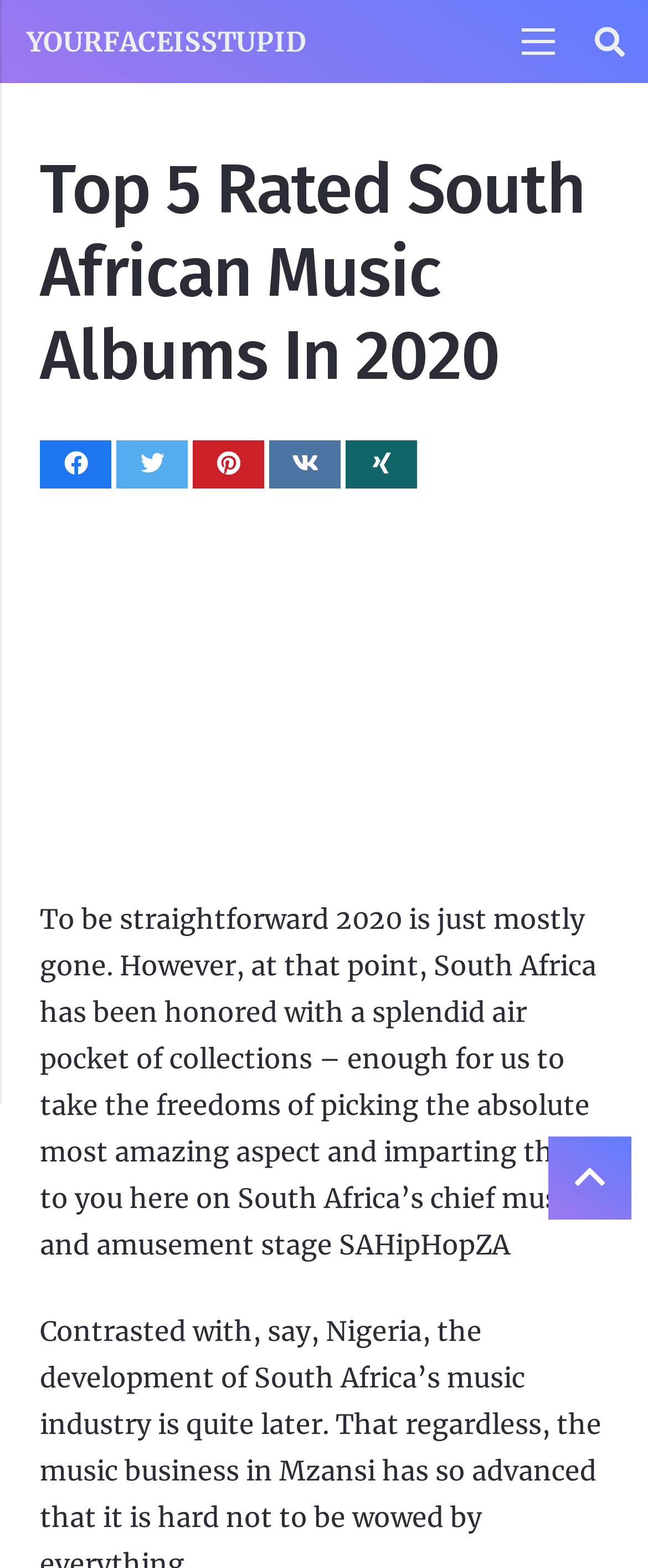Identify the bounding box of the HTML element described here: "alt="top-5-rated-south-african-music-albums-in-2020-see-list" title="top-5-rated-south-african-music-albums-in-2020-see-list"". Provide the coordinates as four float numbers between 0 and 1: [left, top, right, bottom].

[0.062, 0.52, 0.938, 0.541]